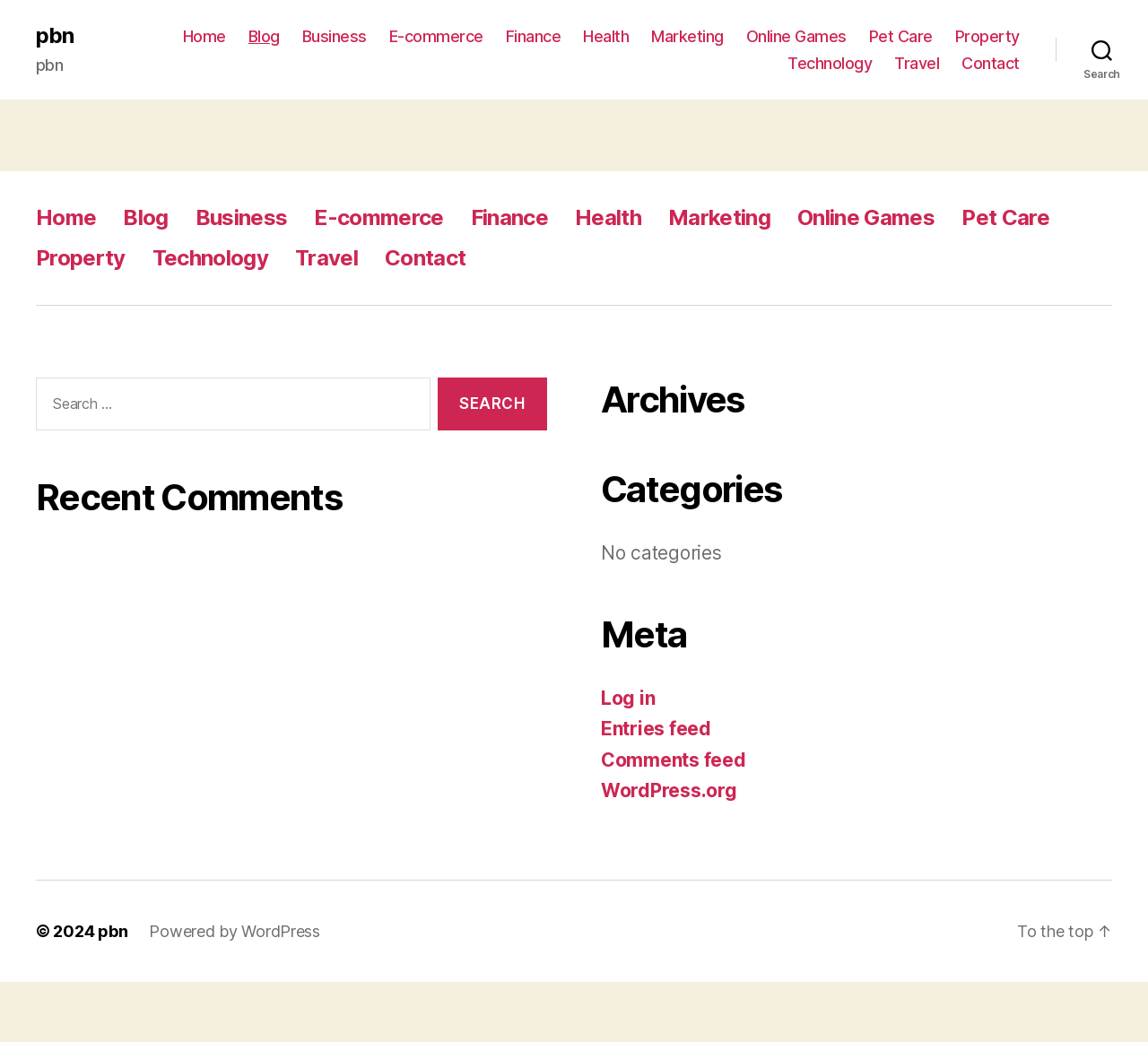Can you find the bounding box coordinates for the element to click on to achieve the instruction: "Log in to the website"?

[0.523, 0.659, 0.571, 0.68]